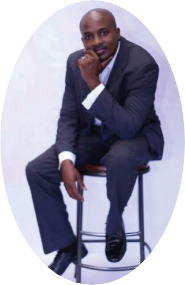Please give a short response to the question using one word or a phrase:
What is the backdrop of the image?

Simple and neutral